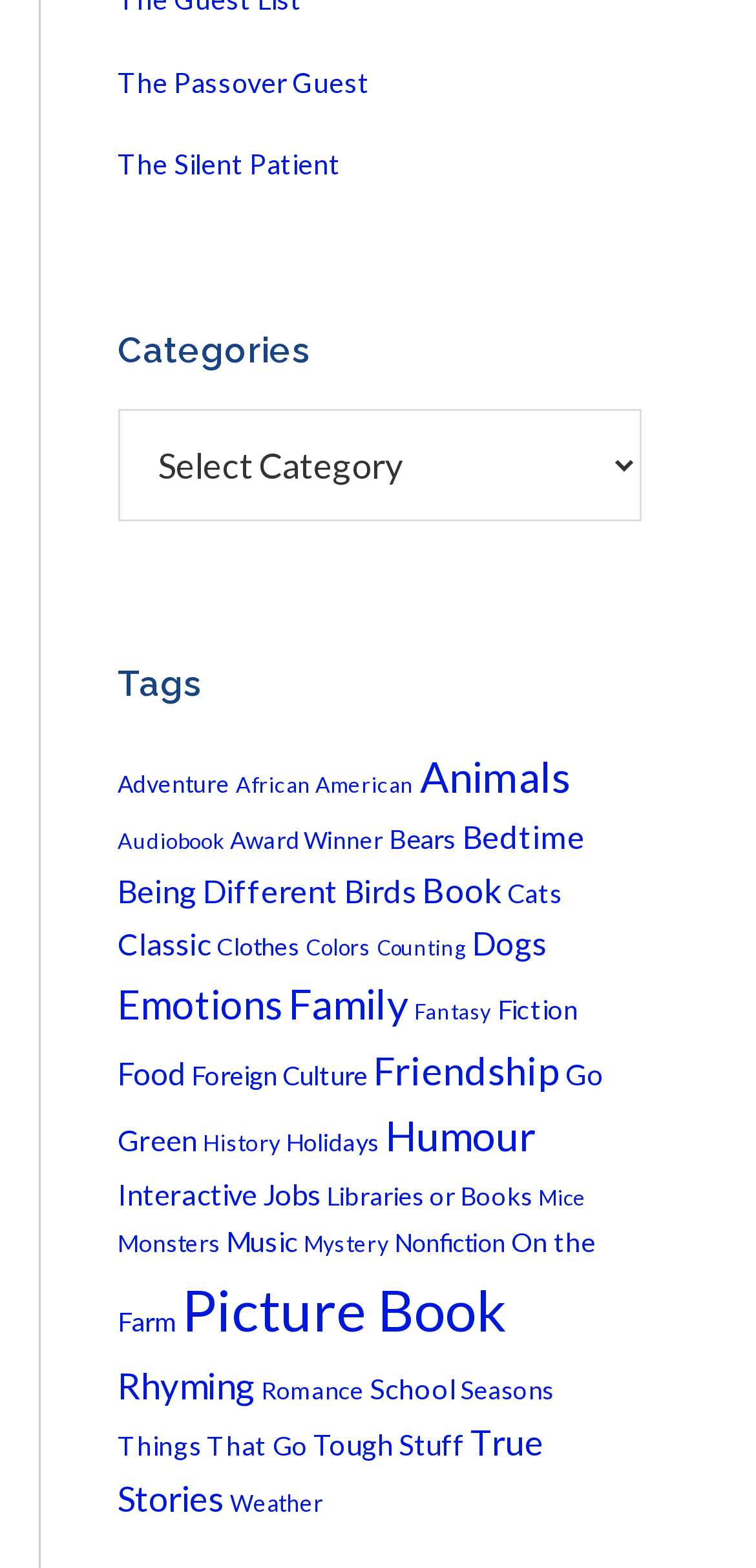Please specify the bounding box coordinates in the format (top-left x, top-left y, bottom-right x, bottom-right y), with values ranging from 0 to 1. Identify the bounding box for the UI component described as follows: African American

[0.312, 0.492, 0.547, 0.509]